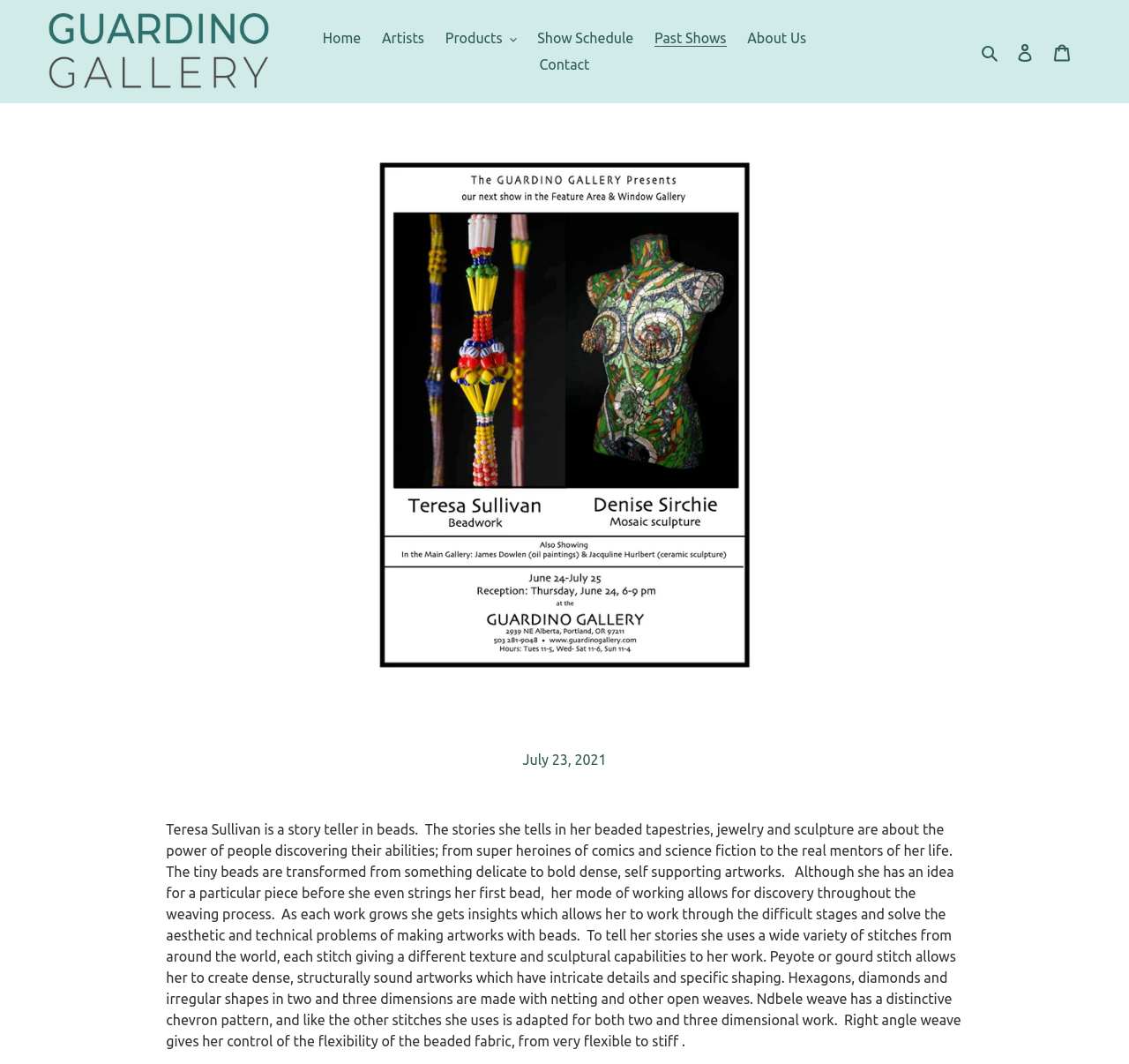What is the name of the gallery mentioned on the webpage?
Using the image, provide a detailed and thorough answer to the question.

The webpage's title and a link on the webpage mention Guardino Gallery, which is likely the gallery where Teresa Sullivan's artworks are being showcased.